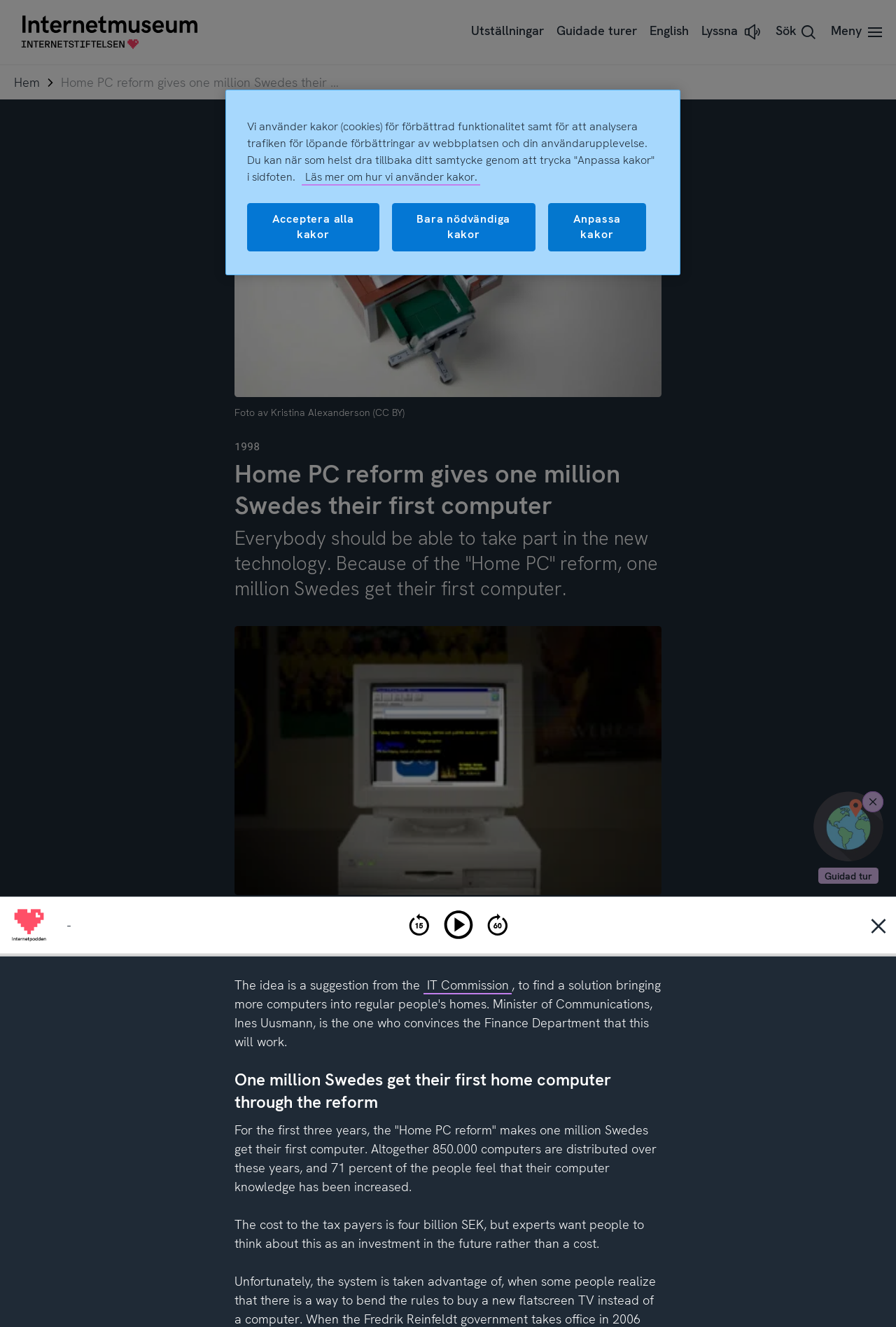Elaborate on the information and visuals displayed on the webpage.

This webpage is about the "Home PC reform" in Sweden, which allowed people to borrow a computer from their employer without having to pay taxes on it. The page has a navigation menu at the top, with links to the start page, exhibitions, guided tours, and English language options. There is also a search function and a button to open a mega menu.

Below the navigation menu, there is a large image of a computer on a desk, with a Lego-style background. The image is accompanied by a caption and a credit to the photographer.

The main content of the page is a series of paragraphs and headings that describe the Home PC reform. The text explains that the reform was introduced in 1998 and allowed one million Swedes to get their first computer. It also mentions that the reform was a suggestion from the IT Commission and that it cost four billion SEK to implement.

There are several buttons and controls on the page, including a button to close the page, a link to a guided tour, and audio controls to play, pause, and adjust the volume. There is also a cookie banner at the bottom of the page, which explains how the website uses cookies and allows users to adjust their cookie settings.

Overall, the page is well-organized and easy to navigate, with clear headings and concise text. The use of images and audio controls adds visual interest and makes the page more engaging.